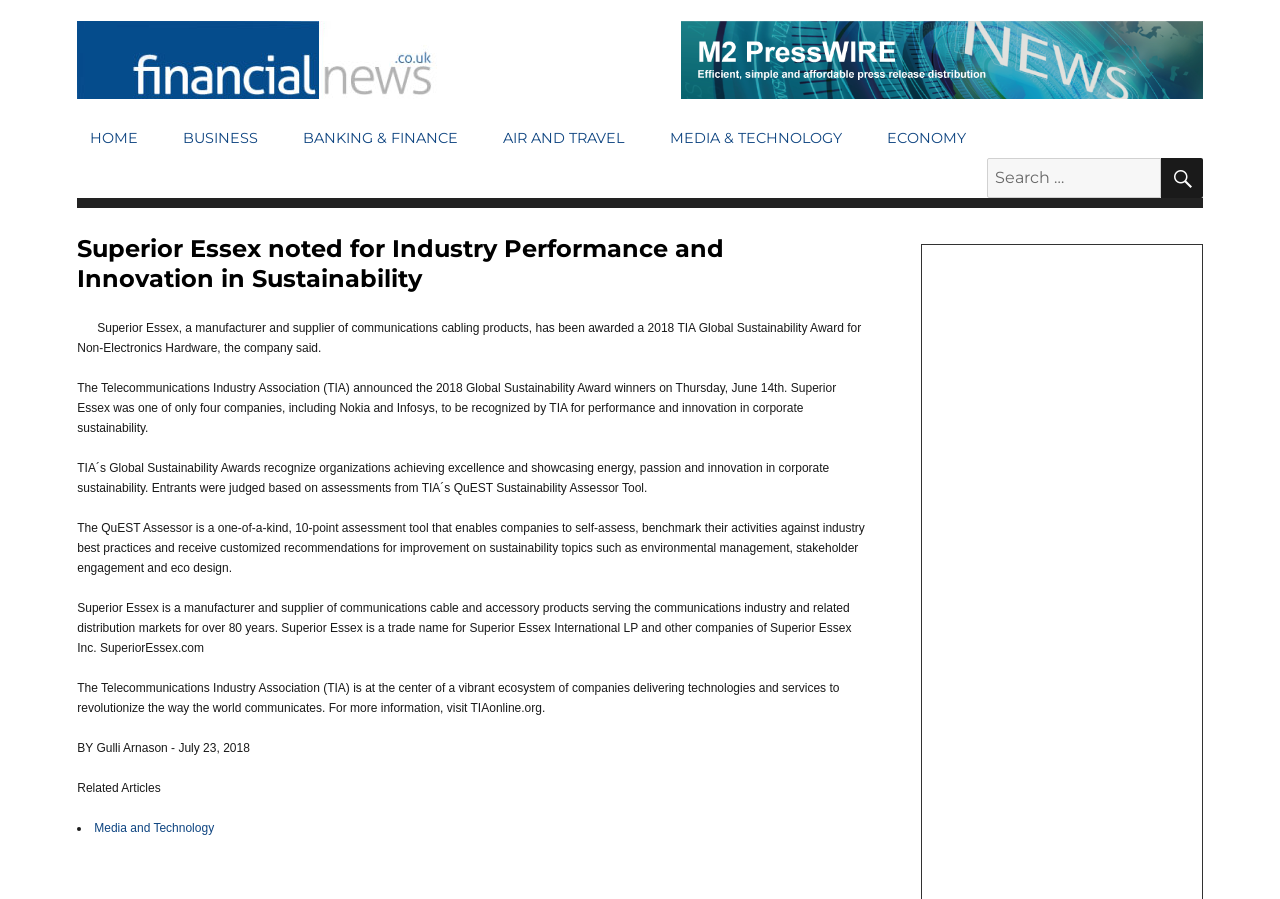Please identify the coordinates of the bounding box for the clickable region that will accomplish this instruction: "Read the article about Superior Essex".

[0.06, 0.272, 0.676, 0.957]